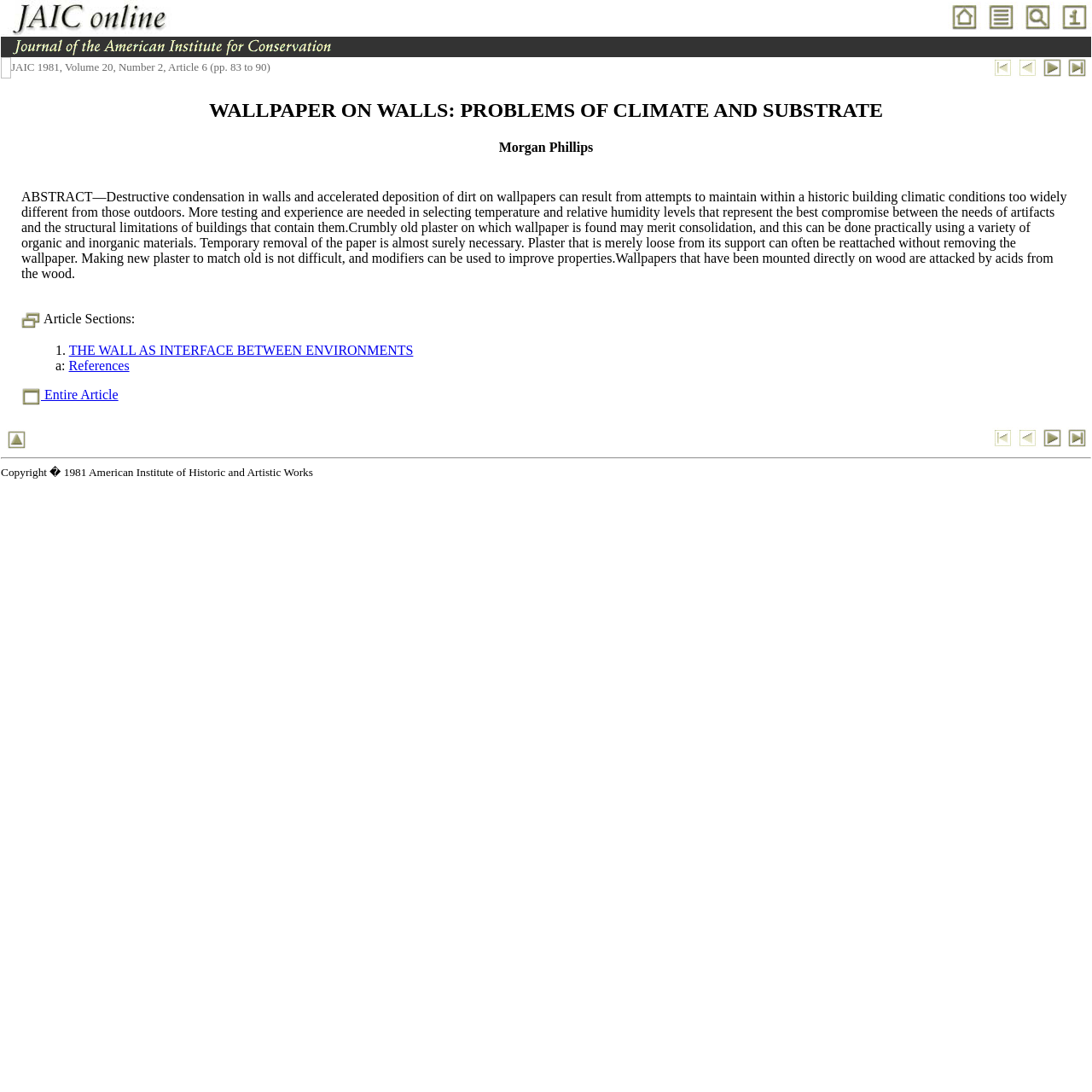Respond to the question below with a single word or phrase: Who is the author of the article?

Morgan Phillips